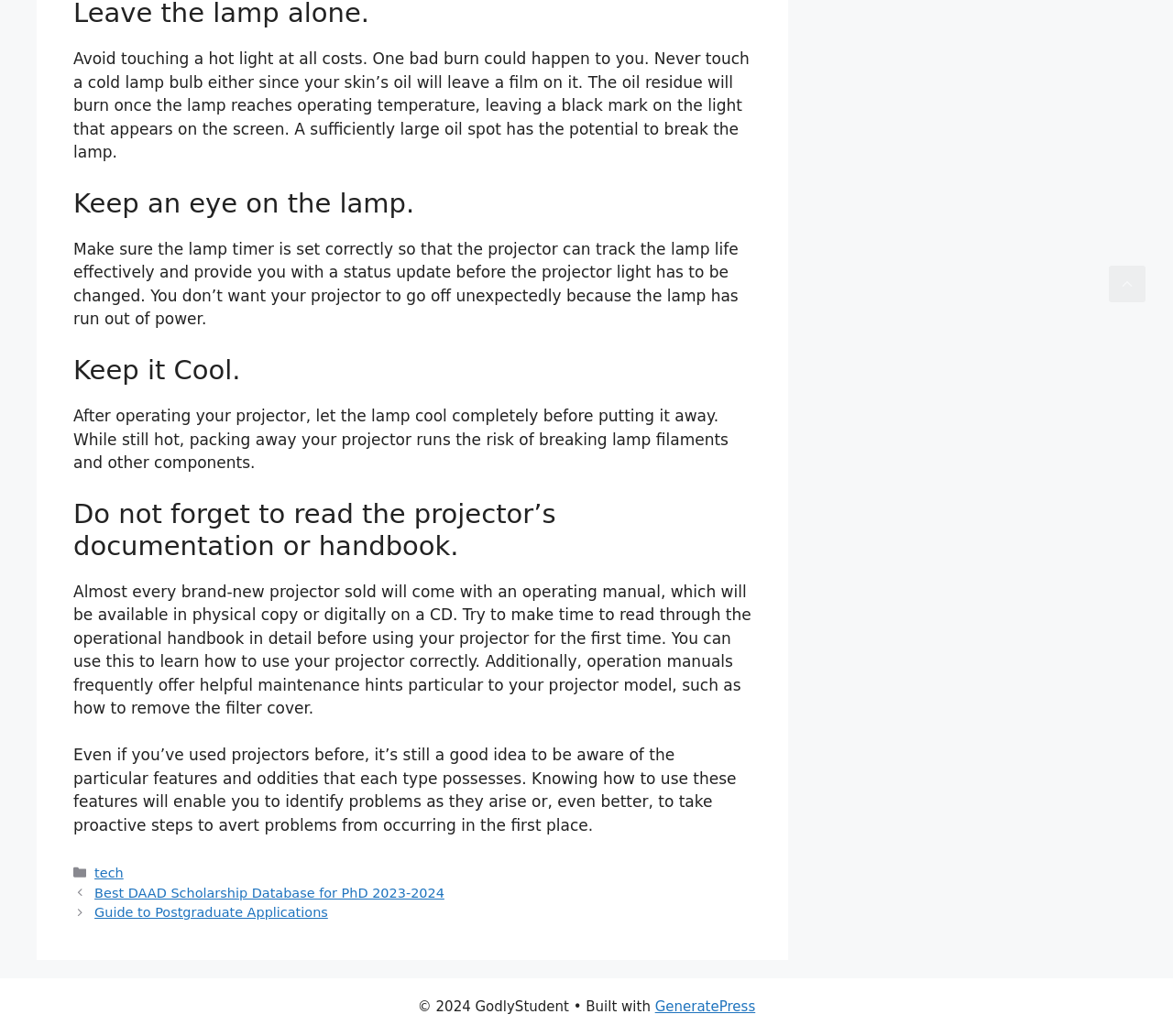What is recommended to read before using the projector for the first time?
Answer briefly with a single word or phrase based on the image.

Operating manual